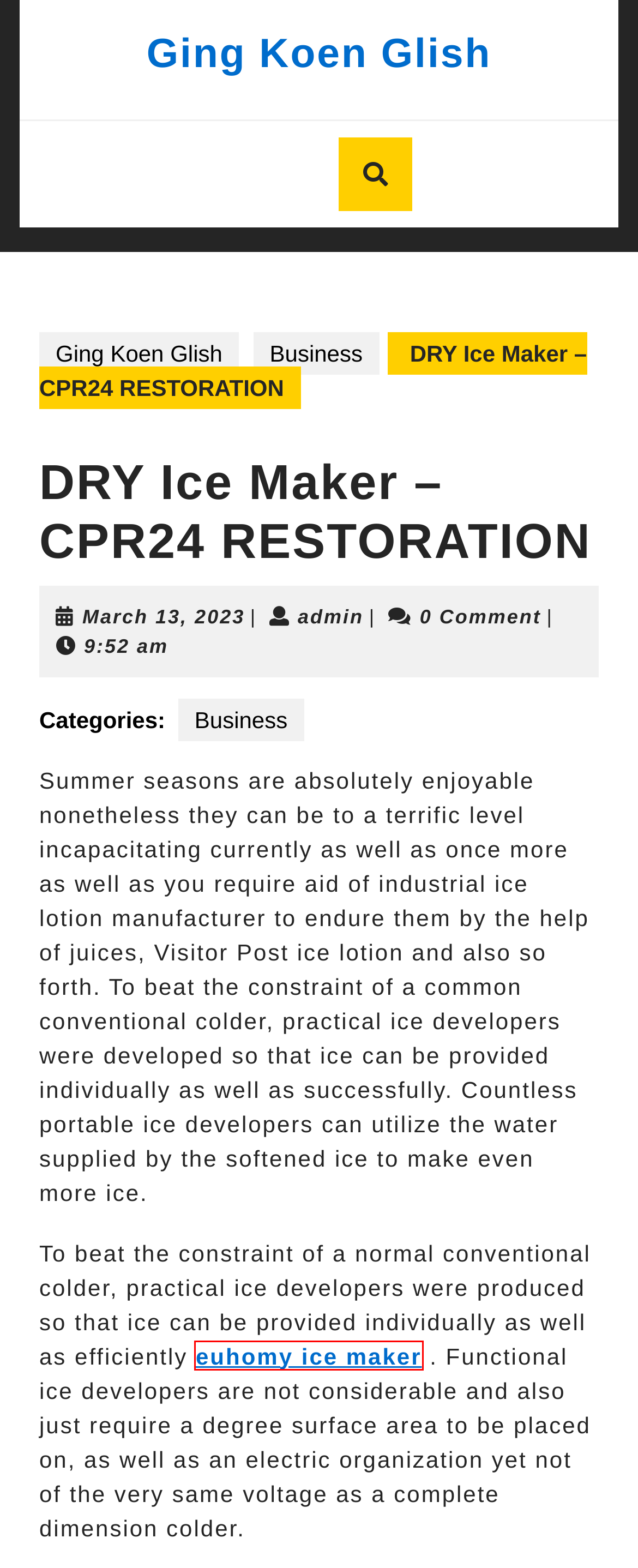Look at the screenshot of a webpage with a red bounding box and select the webpage description that best corresponds to the new page after clicking the element in the red box. Here are the options:
A. Property in Cyprus – Guide to Buying Property in Cyprus – Ging Koen Glish
B. Choosing a Process Service – Ging Koen Glish
C. עורך דין חדלות פירעון להליך חדלות פירעון | משרד עורכי דין מלכא ושות'
D. Chill Out with the EUHOMY Ice Maker Machine
E. Home - Hollywood Photography Studio
F. Verfahrensdokumentation | Easyway IT GmbH
G. March 13, 2023 – Ging Koen Glish
H. Digital Versus Traditional Photography – Ging Koen Glish

D